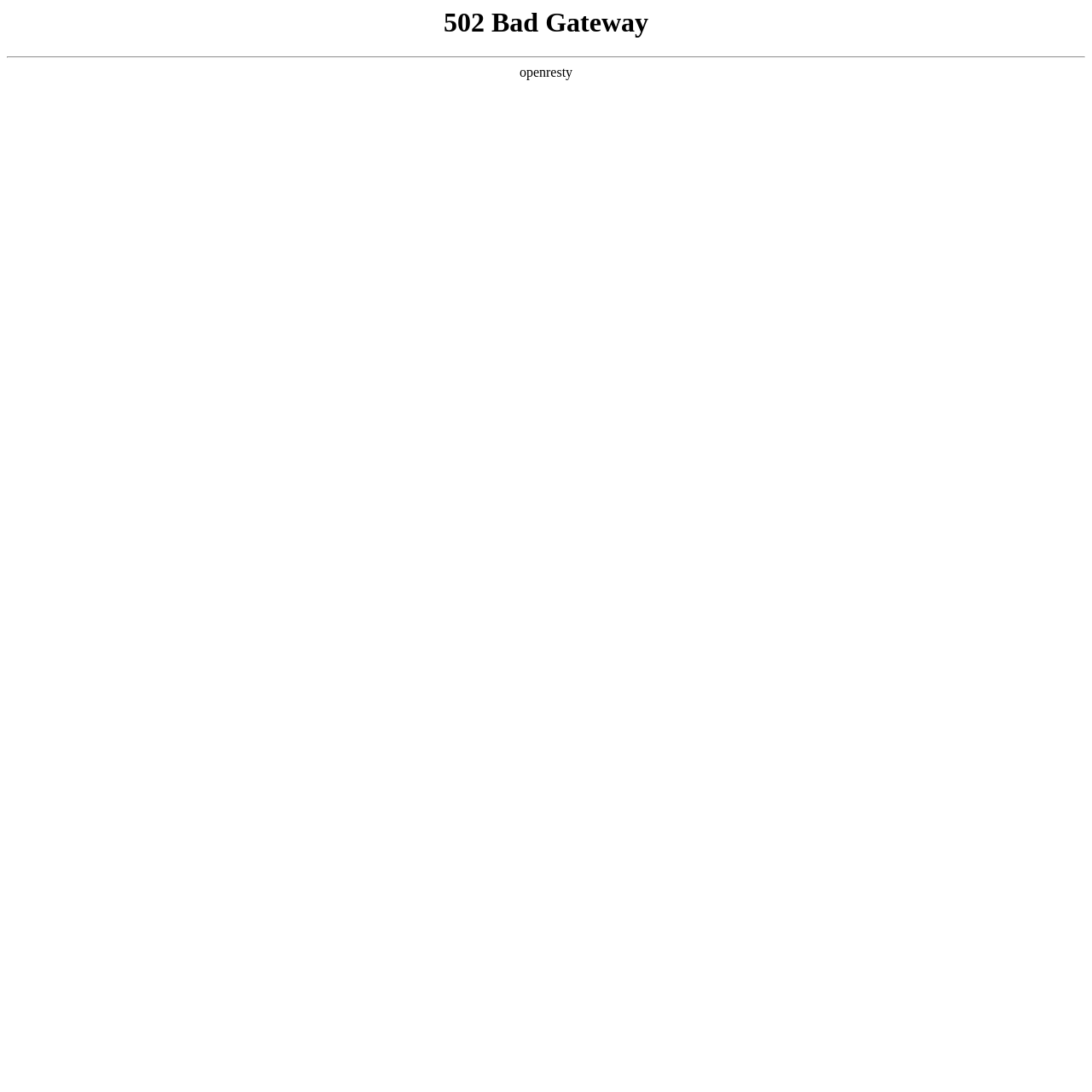Identify and extract the main heading of the webpage.

502 Bad Gateway